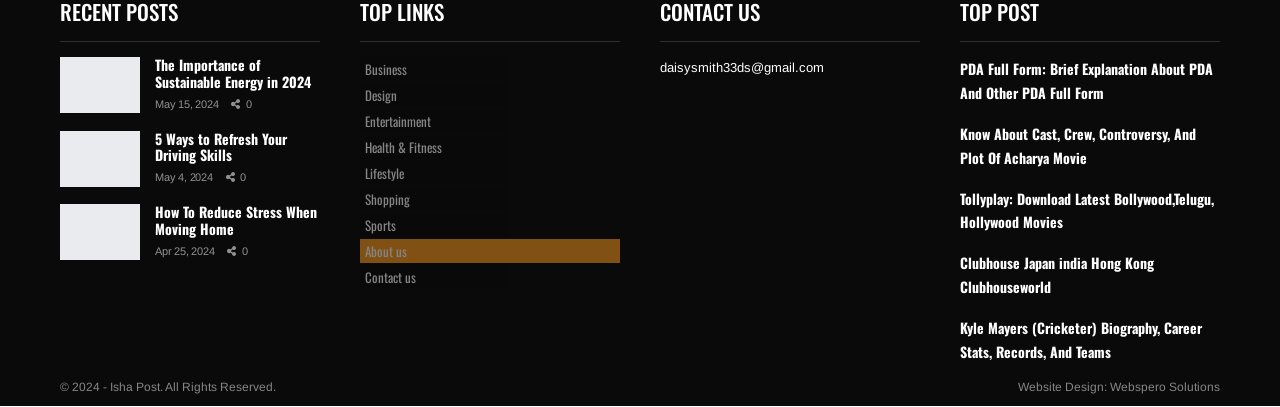What categories are available on the website?
Based on the image, answer the question with as much detail as possible.

The categories available on the website can be found by looking at the links on the webpage, which include 'Business', 'Design', 'Entertainment', 'Health & Fitness', 'Lifestyle', 'Shopping', and 'Sports'.